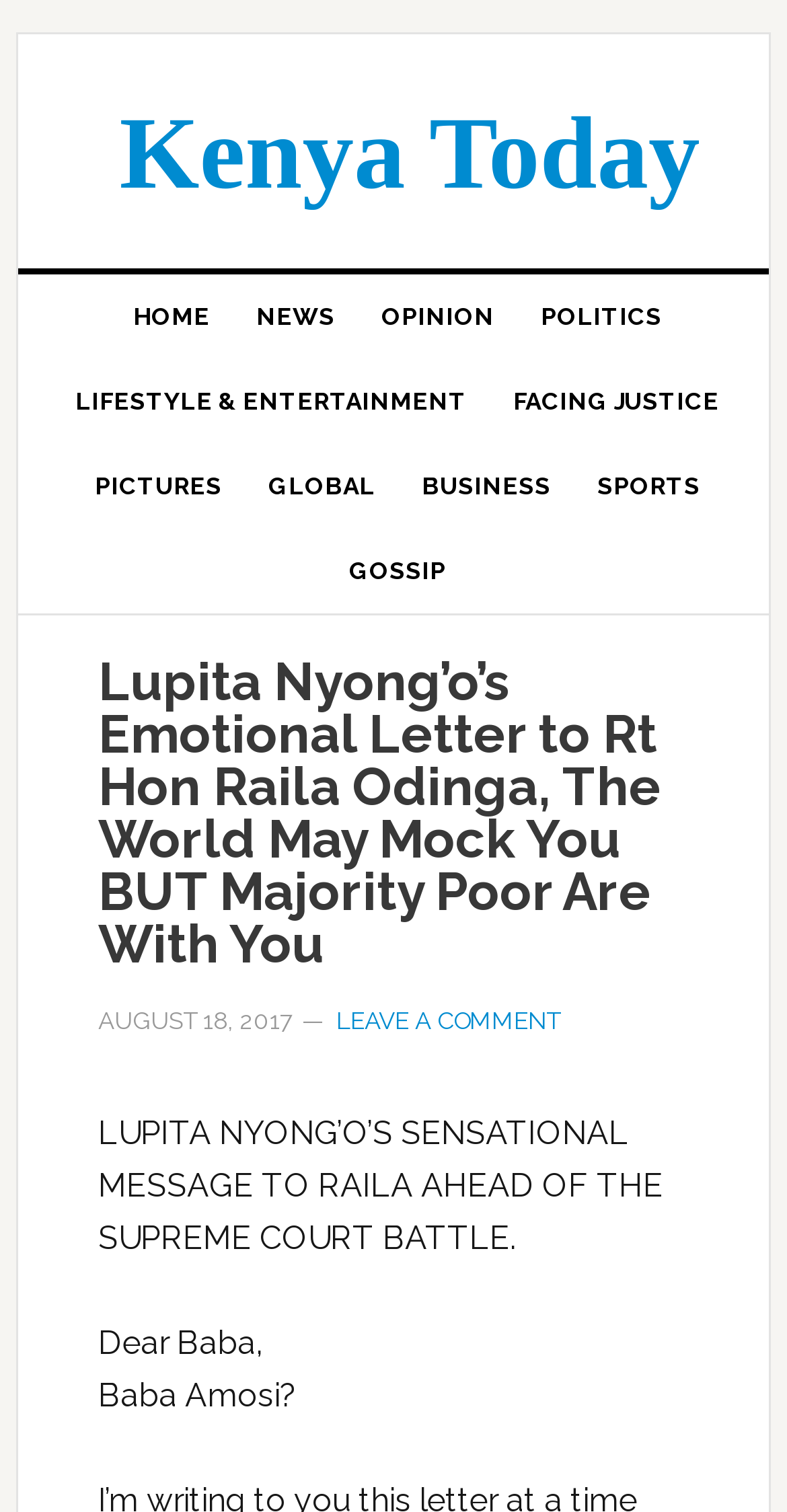Determine the bounding box coordinates of the element that should be clicked to execute the following command: "read news".

[0.295, 0.181, 0.456, 0.238]